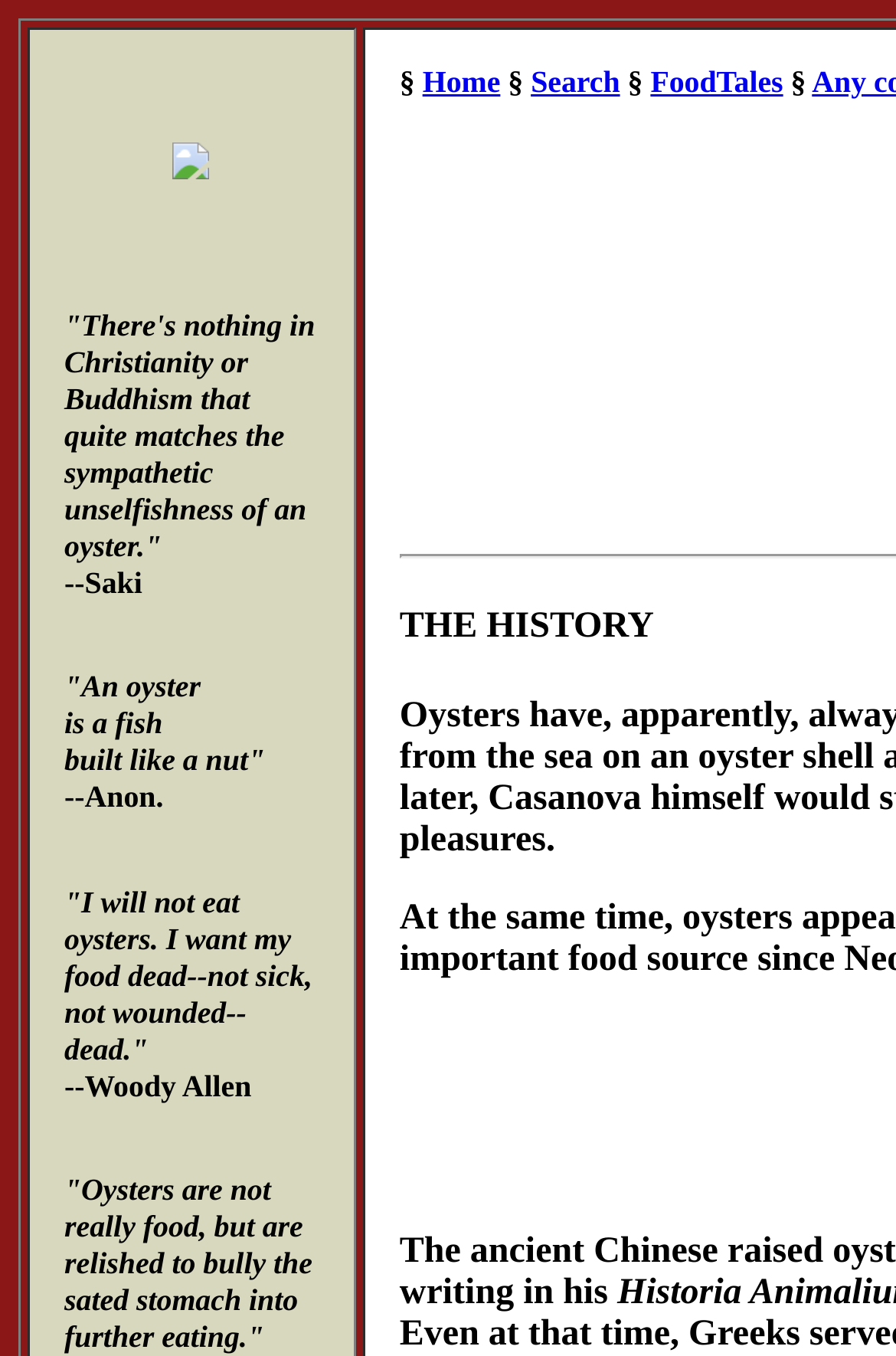Use the details in the image to answer the question thoroughly: 
What symbol is used to separate the links?

The webpage uses a symbol '§' to separate the links at the top, which is a unique character used for separation or division.